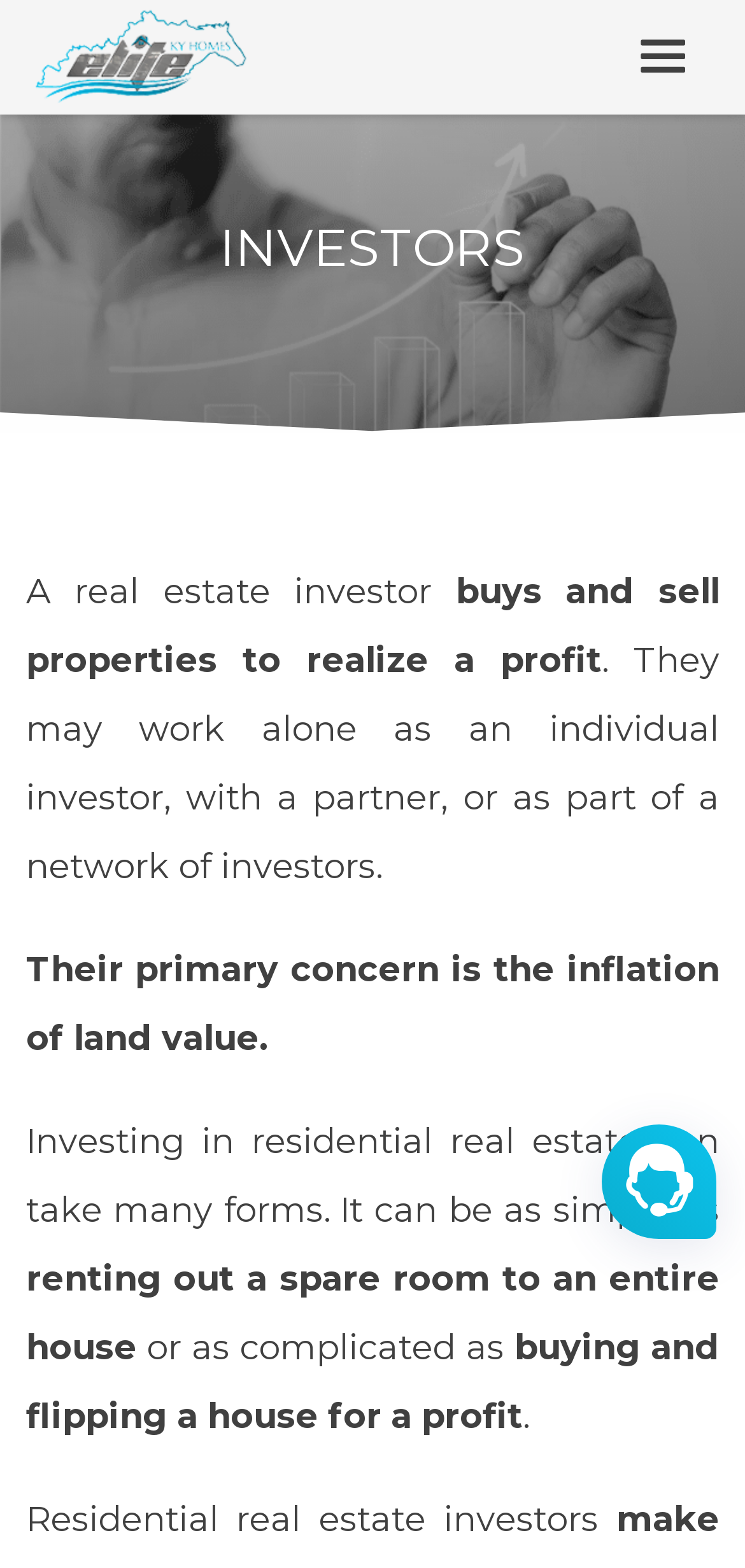What do real estate investors buy and sell?
Answer the question in as much detail as possible.

According to the webpage, real estate investors buy and sell properties to realize a profit, as stated in the sentence 'A real estate investor buys and sell properties to realize a profit'.